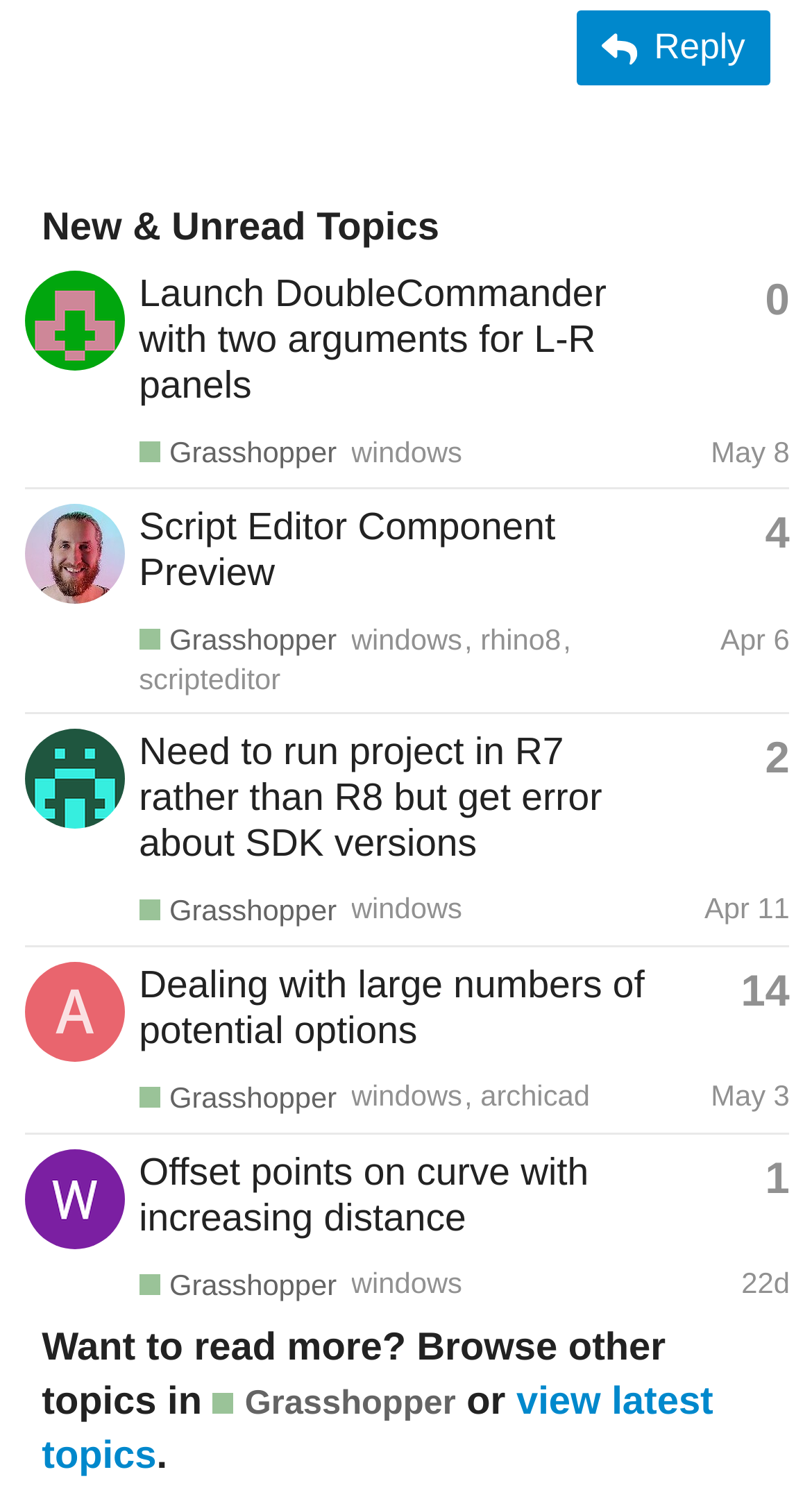Analyze the image and provide a detailed answer to the question: How many replies does the topic 'Launch DoubleCommander with two arguments for L-R panels' have?

The topic 'Launch DoubleCommander with two arguments for L-R panels' has 0 replies, as indicated by the text 'This topic has 0 replies' in the gridcell.